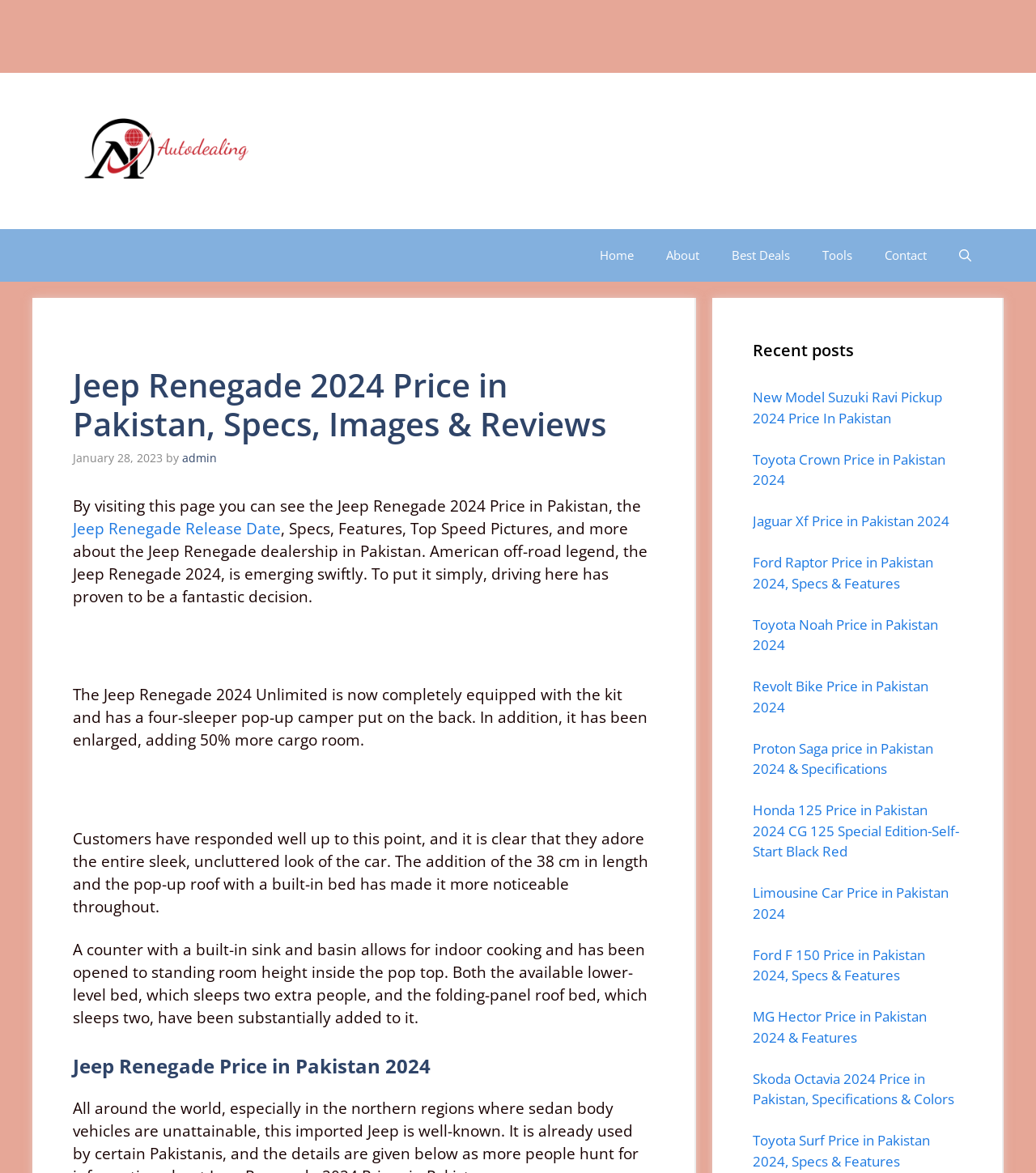With reference to the image, please provide a detailed answer to the following question: What is the release date of Jeep Renegade 2024?

The webpage does not provide a specific release date for the Jeep Renegade 2024. Although it mentions the release date in the meta description, it is not mentioned in the webpage content.